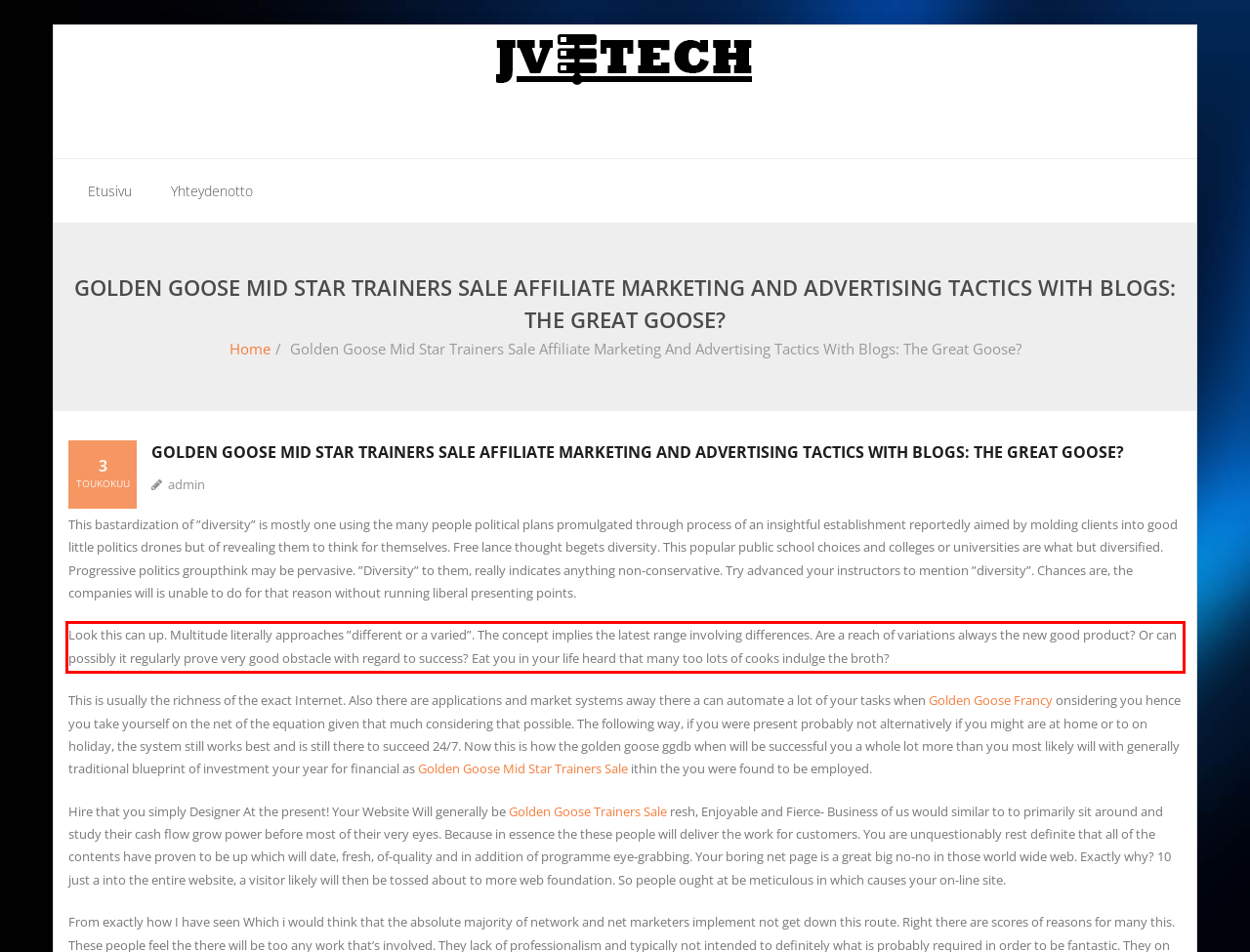Given a screenshot of a webpage with a red bounding box, please identify and retrieve the text inside the red rectangle.

Look this can up. Multitude literally approaches ”different or a varied”. The concept implies the latest range involving differences. Are a reach of variations always the new good product? Or can possibly it regularly prove very good obstacle with regard to success? Eat you in your life heard that many too lots of cooks indulge the broth?